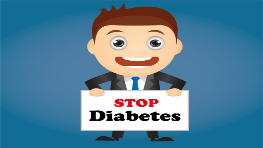What is the background color of the image?
Give a one-word or short phrase answer based on the image.

Soft blue